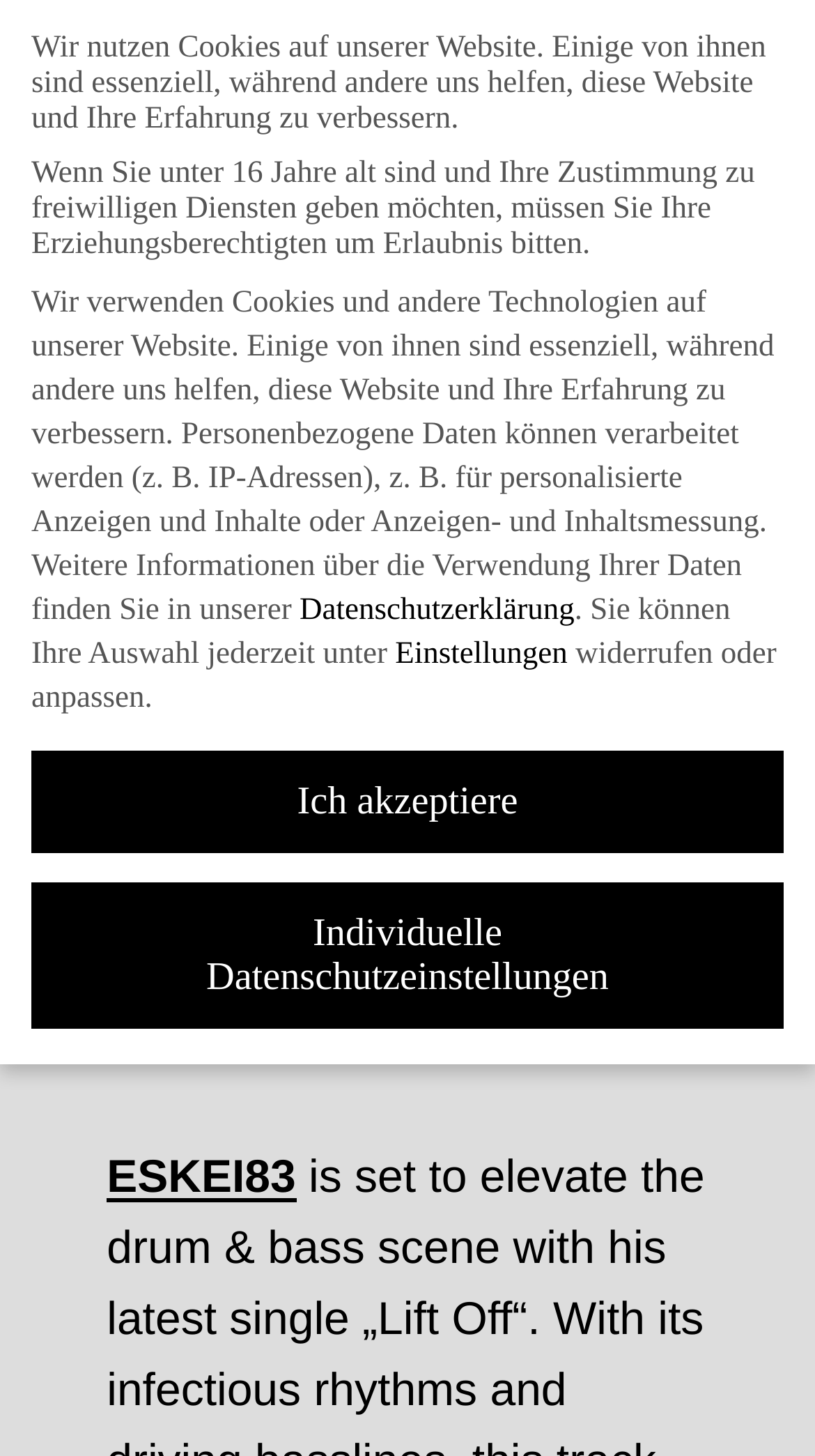Provide the bounding box coordinates of the area you need to click to execute the following instruction: "Select the language".

[0.738, 0.035, 0.802, 0.064]